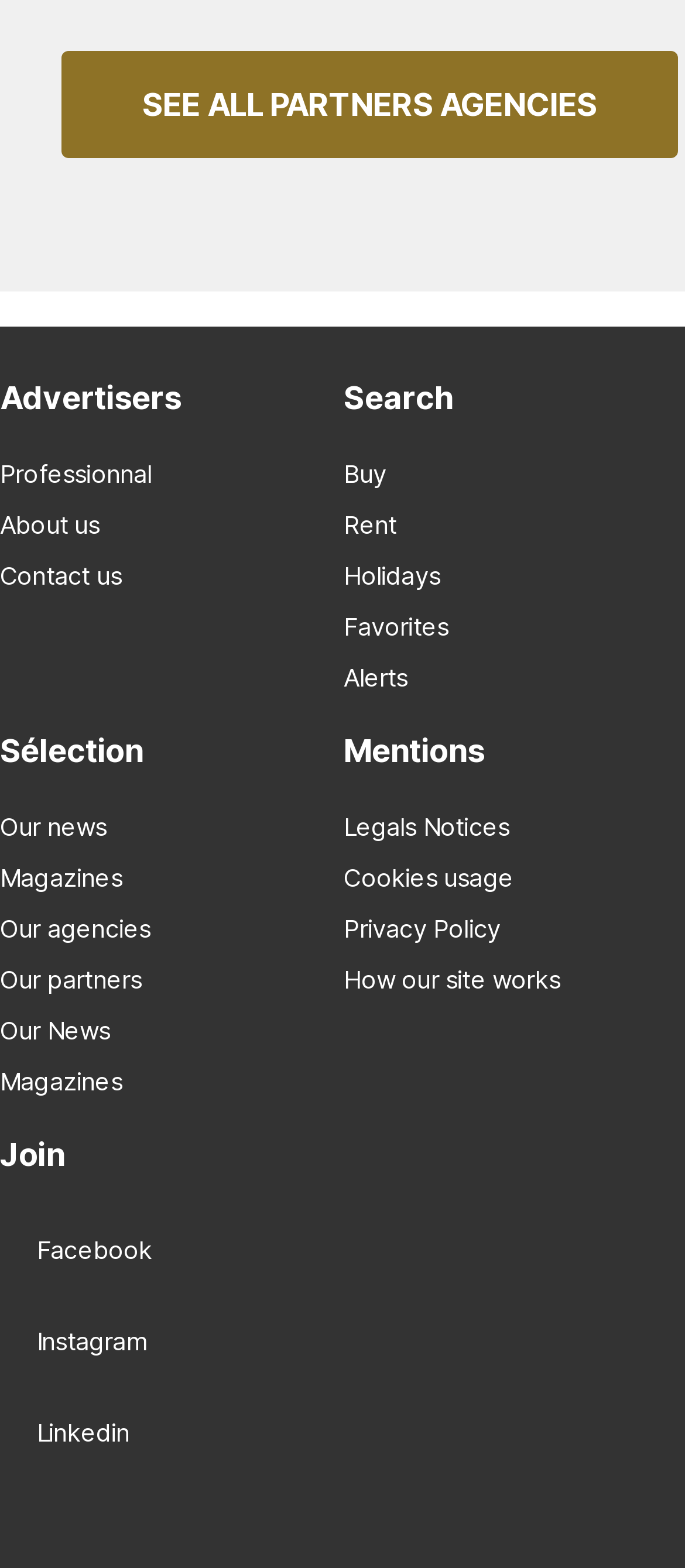Highlight the bounding box of the UI element that corresponds to this description: "How our site works".

[0.502, 0.678, 0.851, 0.726]